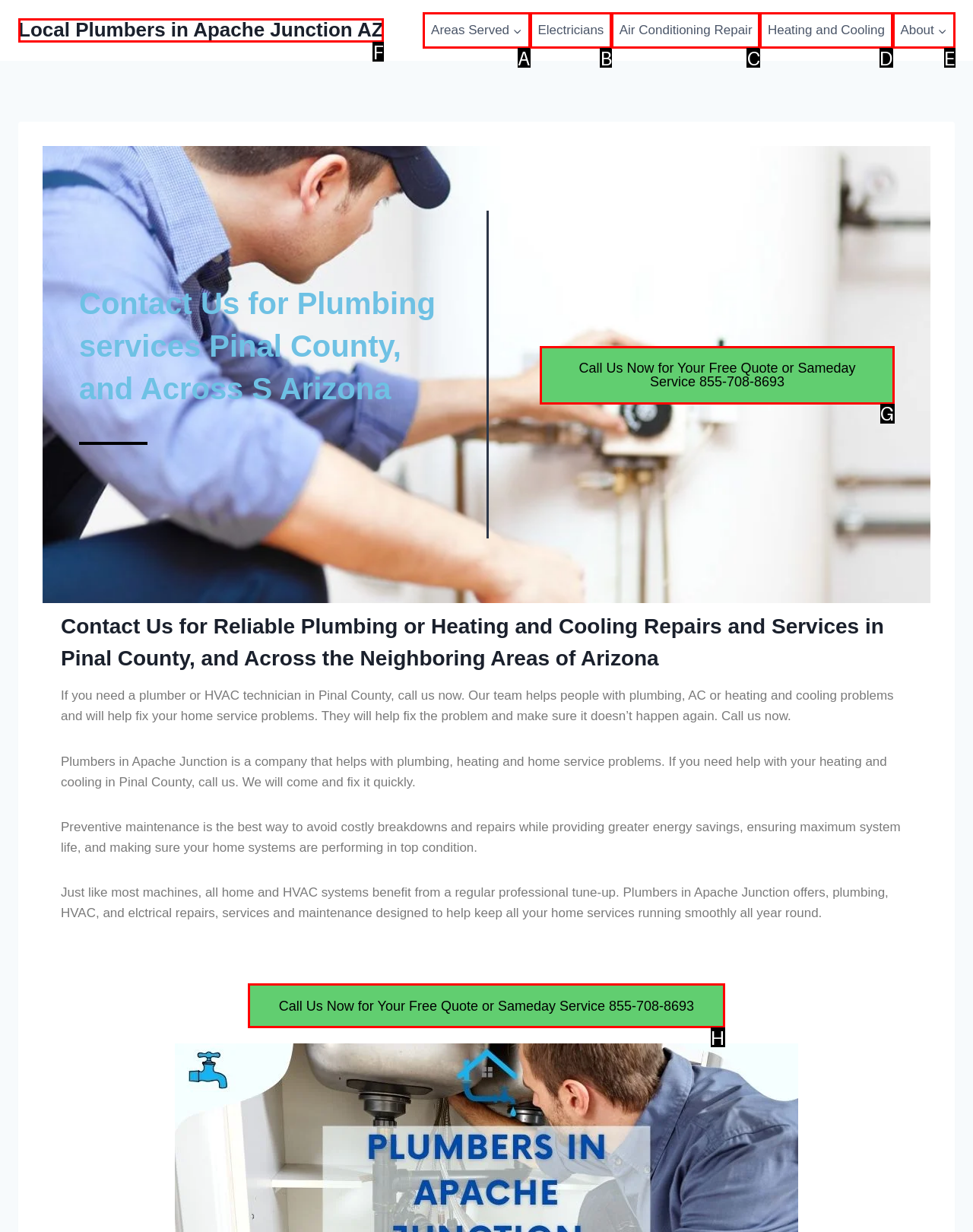Please identify the correct UI element to click for the task: Click on Call Us Now for Your Free Quote or Sameday Service Respond with the letter of the appropriate option.

G